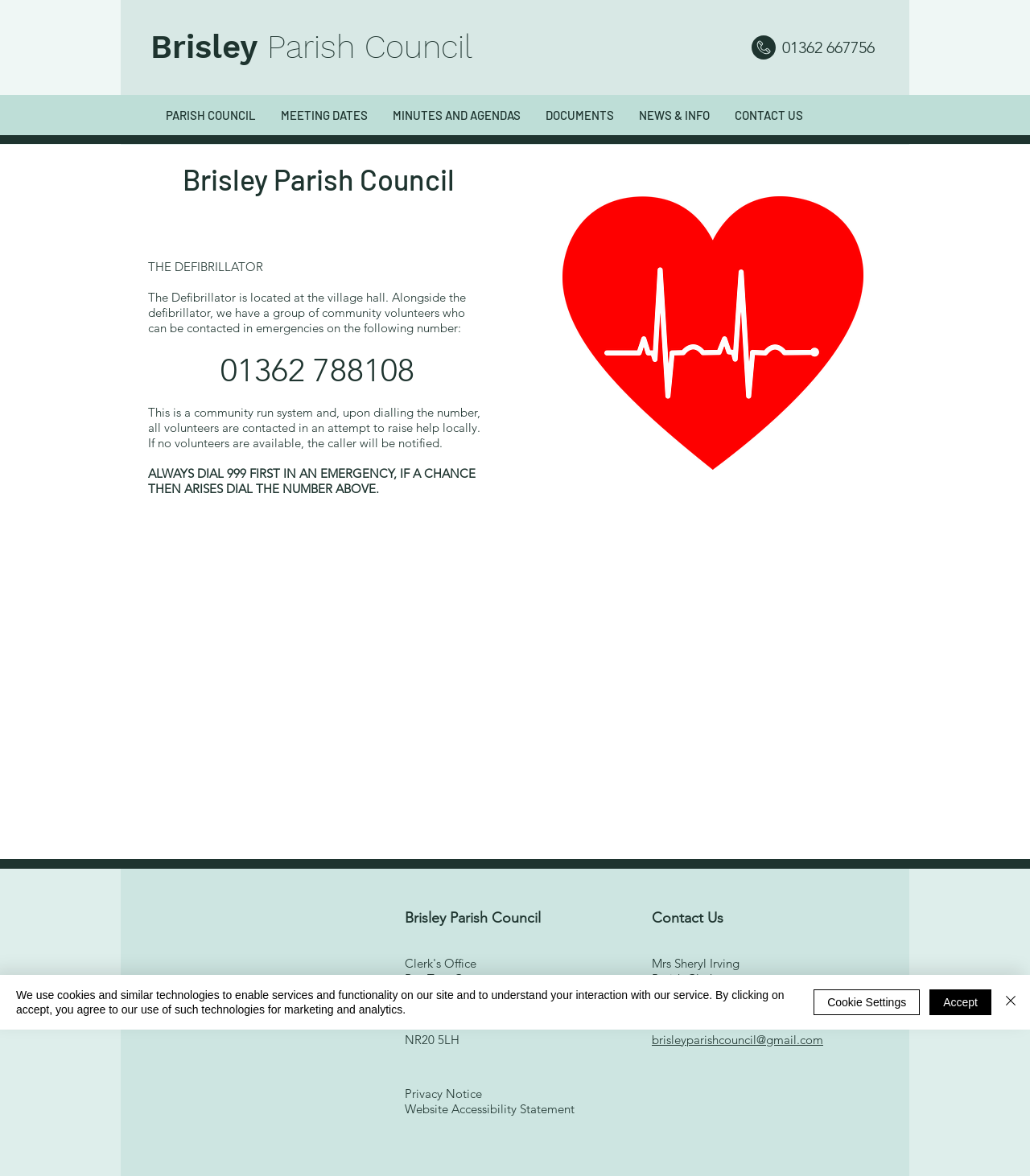Identify the bounding box coordinates necessary to click and complete the given instruction: "Click the link to access the Parish Council page".

[0.146, 0.024, 0.459, 0.055]